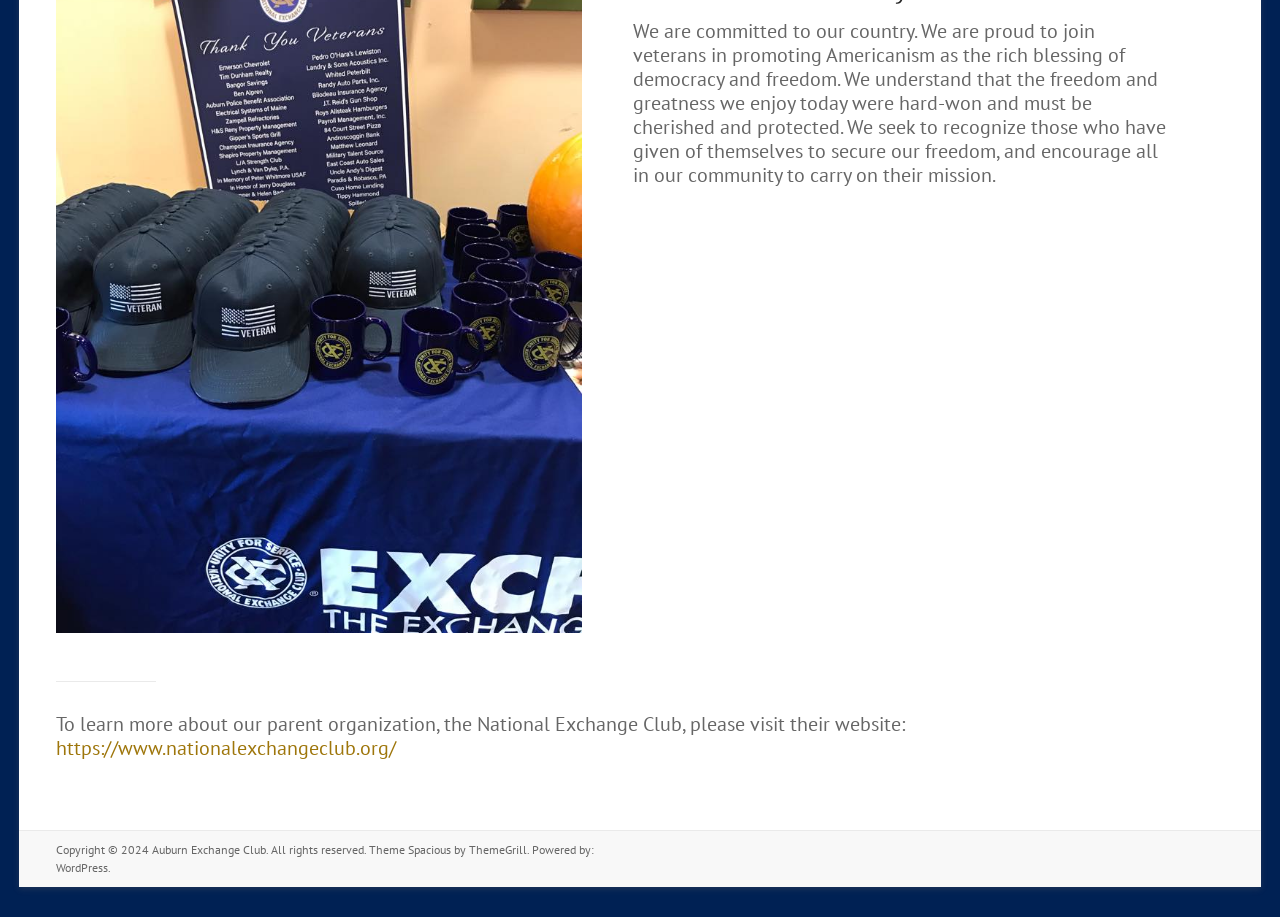What is the name of the theme?
Please provide a detailed answer to the question.

The name of the theme is mentioned in the link element with the ID 51, which says 'Spacious'.